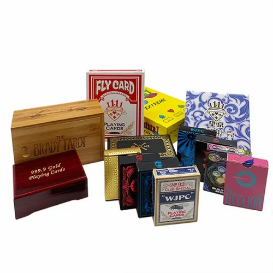Generate an in-depth description of the image you see.

The image showcases an impressive collection of playing card boxes, each adorned with unique and vibrant designs that reflect the artistry of their contents. Prominently featured in the center is a beautiful wooden box labeled "The Braidy Tarot," surrounded by an array of colorful and elaborate playing card boxes. Notable designs include a classic red and white box labeled "FLY CARD," along with other visually striking boxes in shades of blue, yellow, and gold, illustrating a variety of themes and styles. This assortment represents the diverse world of card games and the aesthetic appeal of custom game boxes, emphasizing their importance in enhancing the overall experience of card play. Perfect for collectors, players, or enthusiasts, these boxes highlight the trend of customizing decks to reflect individuality and creativity.